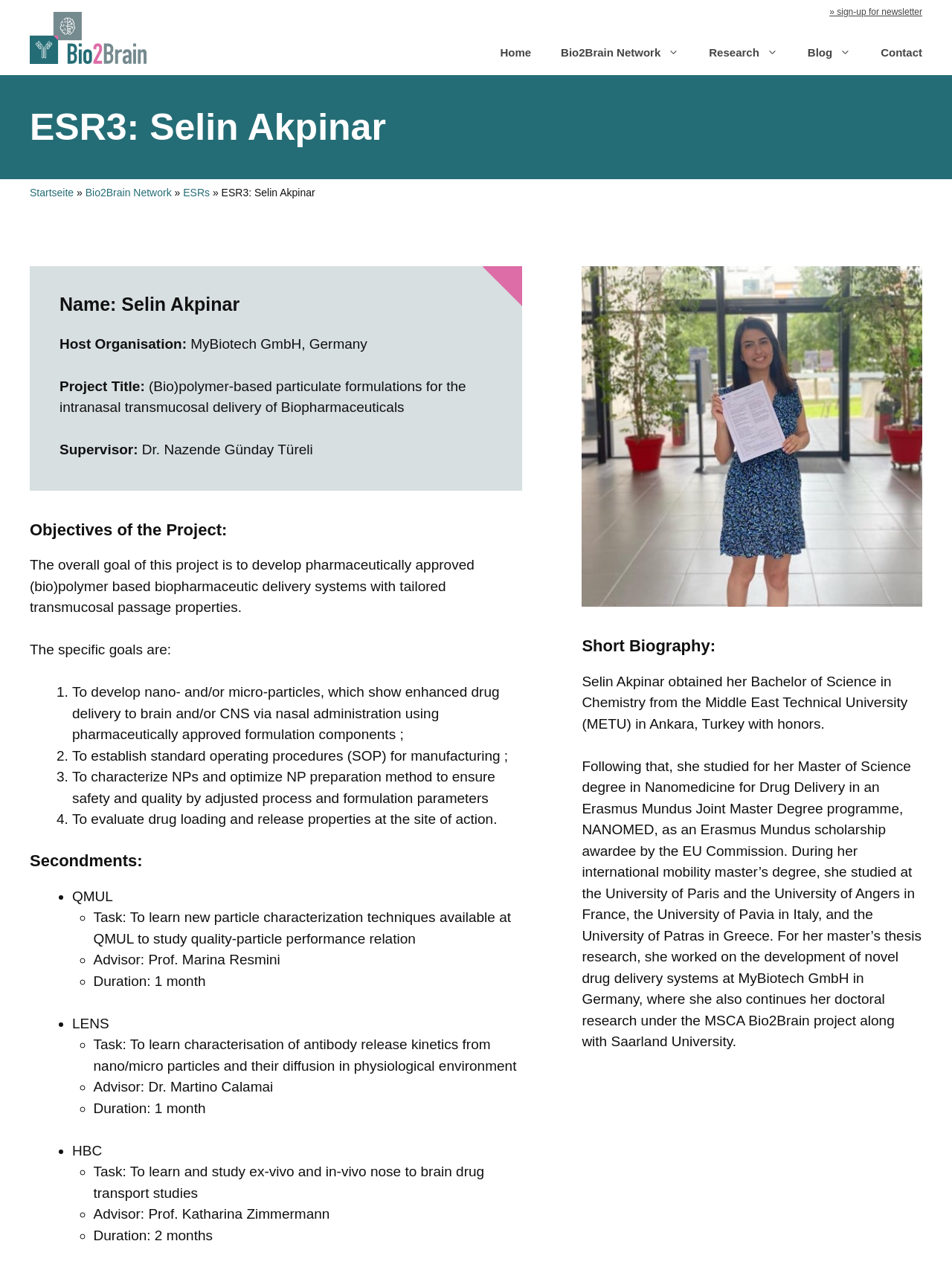What is the duration of the secondment at HBC?
Give a single word or phrase answer based on the content of the image.

2 months